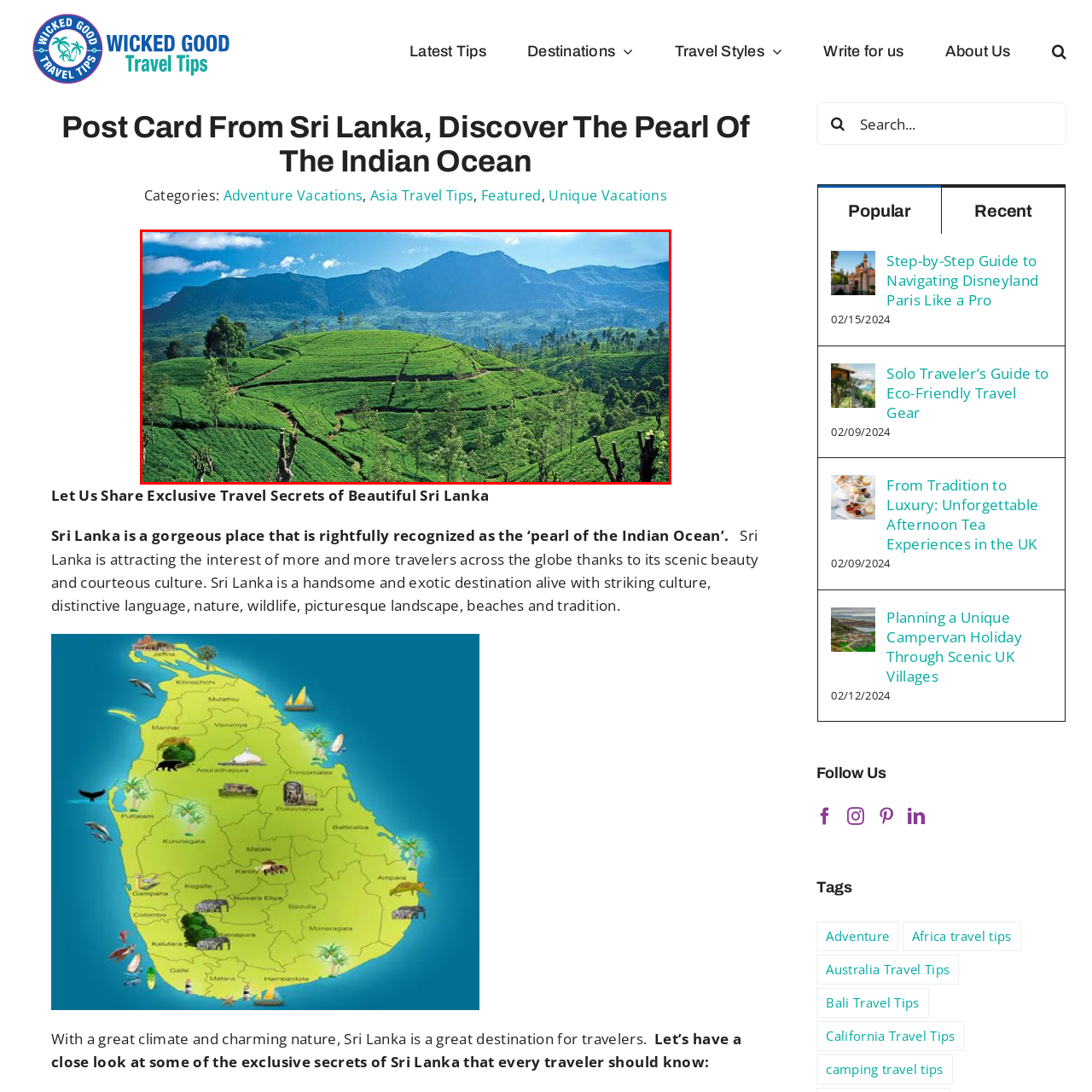What type of enthusiasts is Sri Lanka a sought-after destination for?
Inspect the image surrounded by the red bounding box and answer the question using a single word or a short phrase.

tea enthusiasts